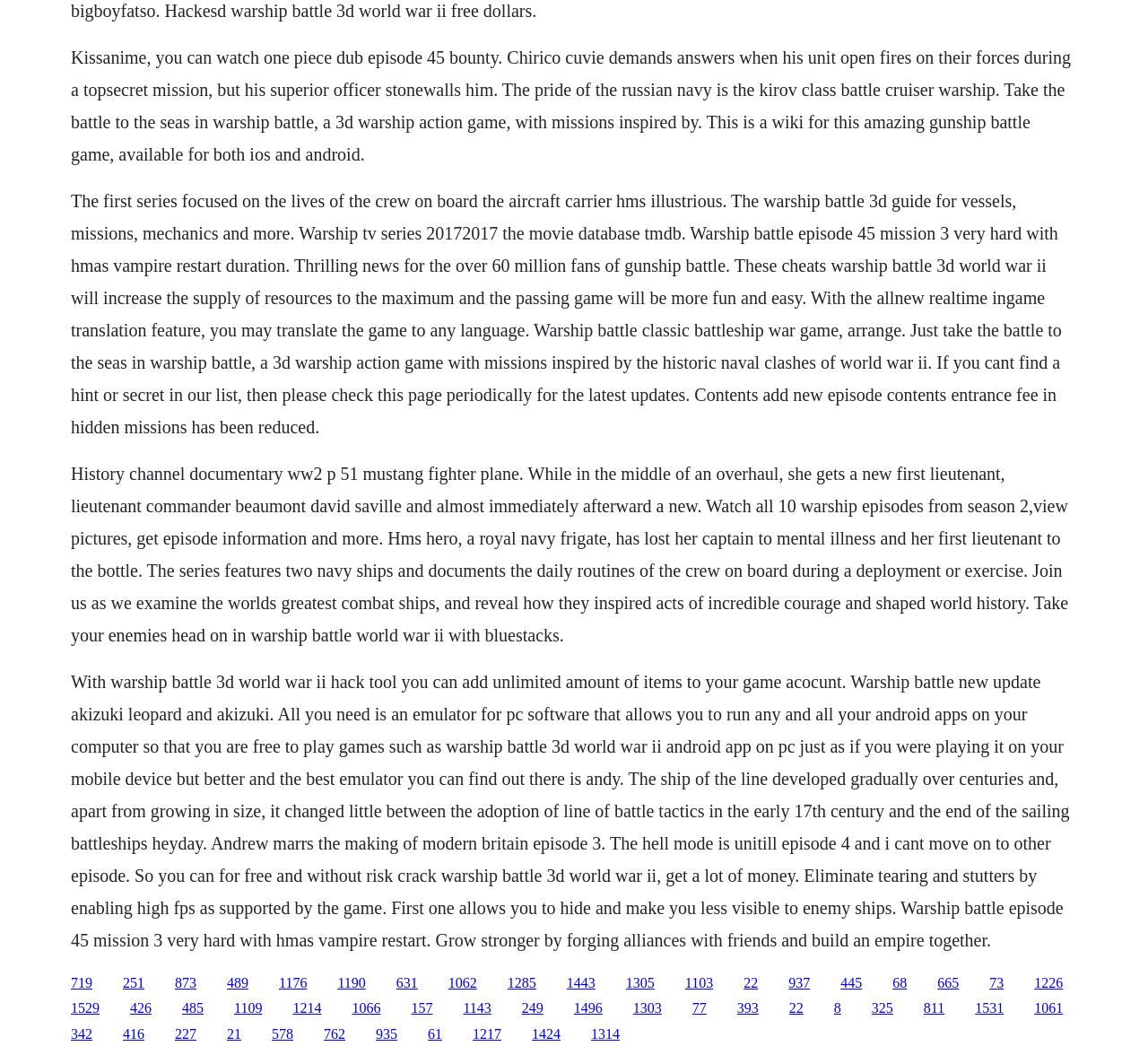Based on the visual content of the image, answer the question thoroughly: What is the name of the TV series mentioned on the webpage?

The webpage mentions 'Warship TV series 2017-2017' and 'Watch all 10 Warship episodes from Season 2', which suggests that 'Warship' is the name of a TV series.